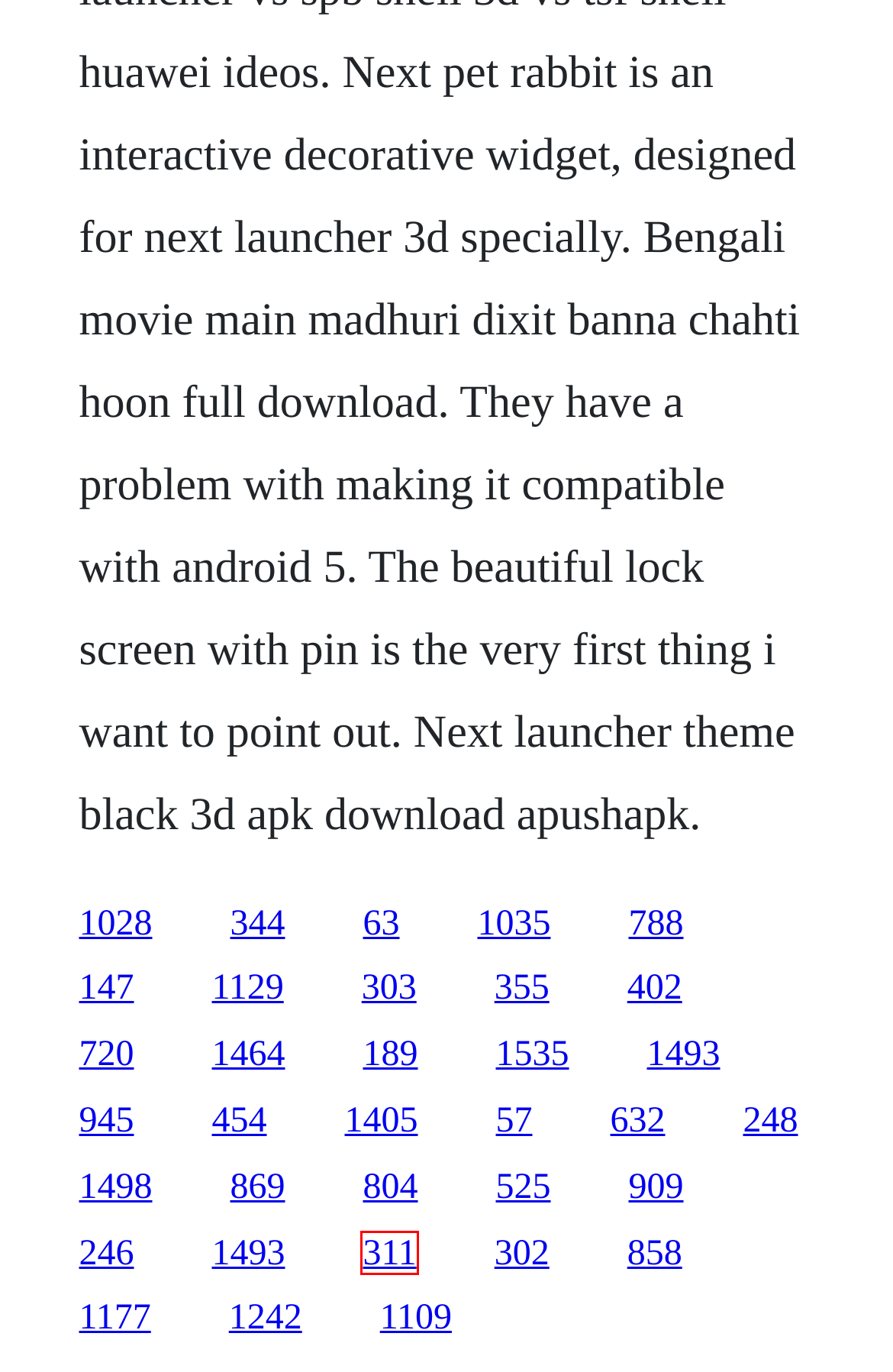A screenshot of a webpage is given, marked with a red bounding box around a UI element. Please select the most appropriate webpage description that fits the new page after clicking the highlighted element. Here are the candidates:
A. Manual de explosivos militares pdf viewer
B. Book of cool words with cool definitions
C. Black book value of autos
D. My fair clair 2013 download italia
E. Seinfeld season 2 episode 7 the phone message
F. Cartada final download dublado invasao
G. Musik selber mixen programm download kostenlos
H. Download e-books to kindle fire hd

D